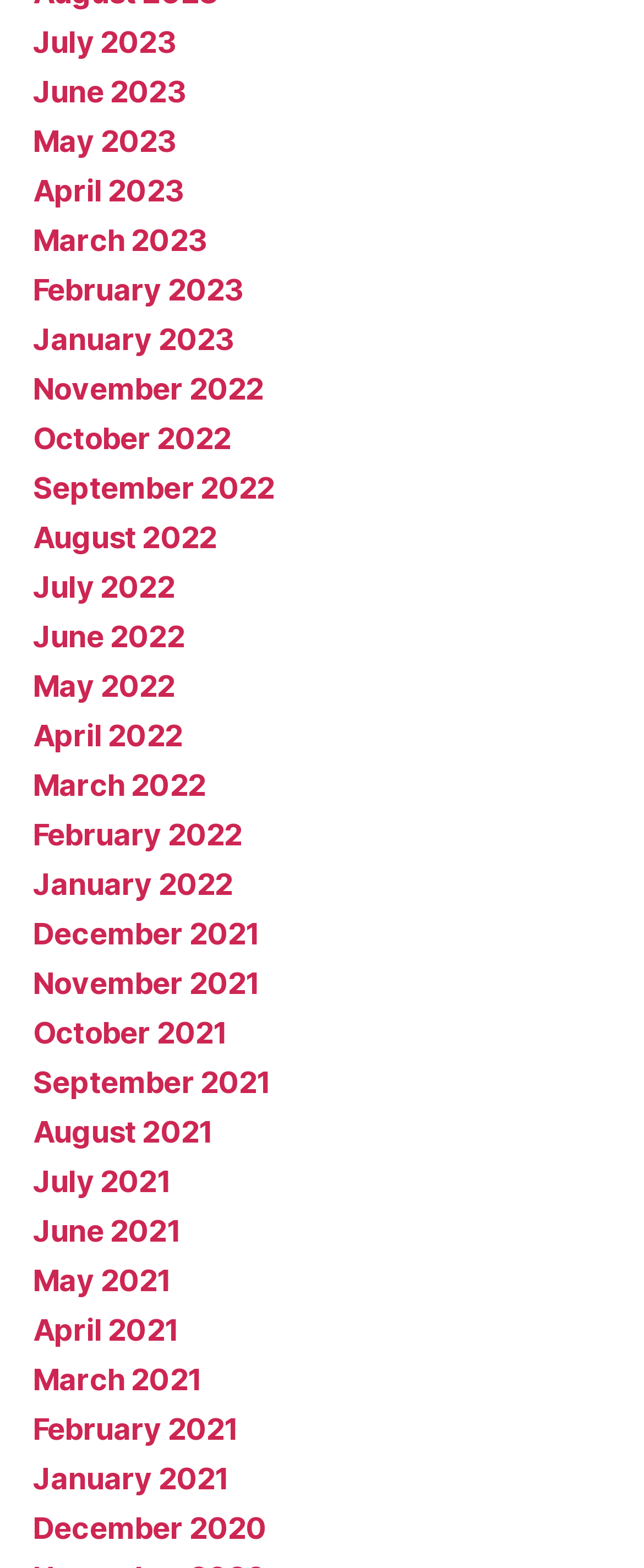Show me the bounding box coordinates of the clickable region to achieve the task as per the instruction: "View July 2023".

[0.051, 0.016, 0.273, 0.038]